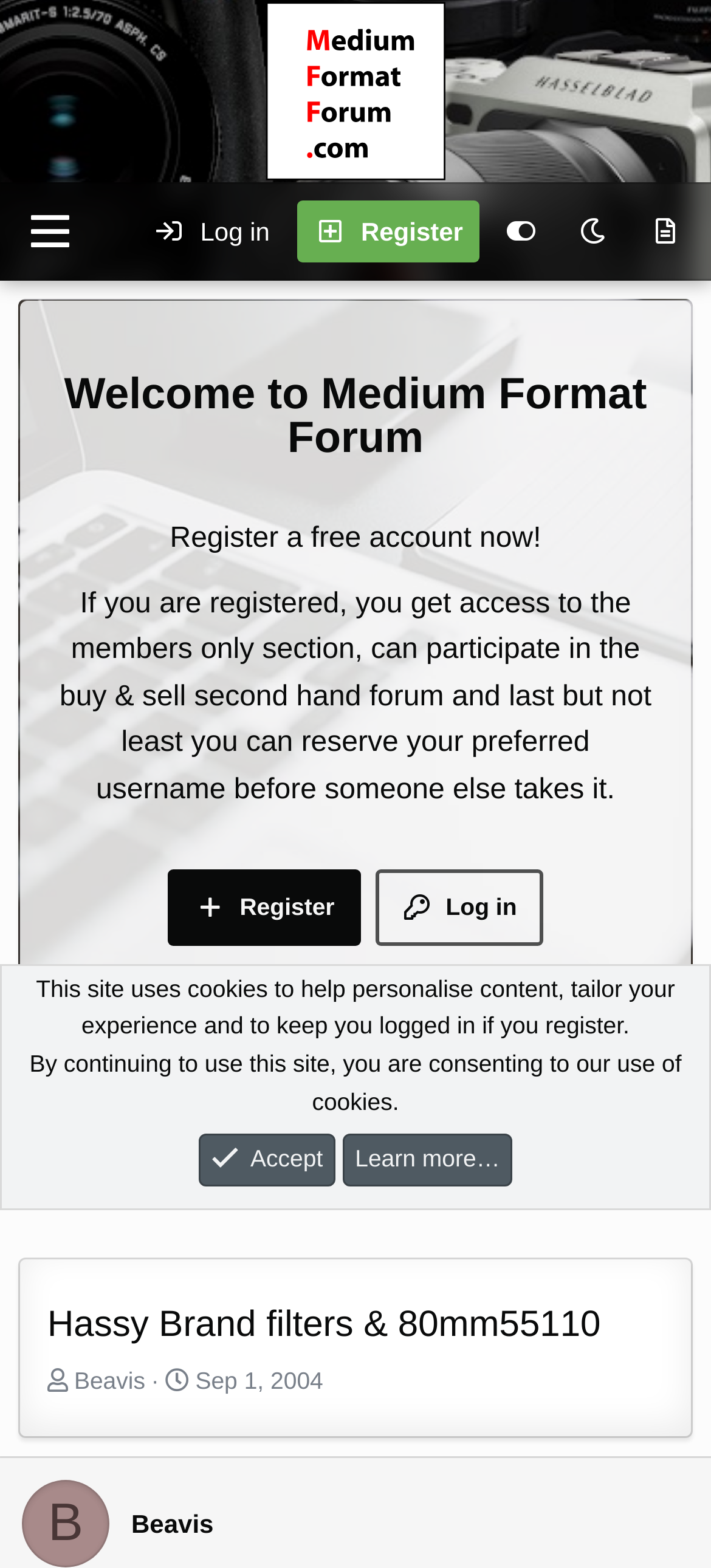Please determine the bounding box coordinates of the element's region to click for the following instruction: "Explore 'How do exterminators get rid of mice?'".

None